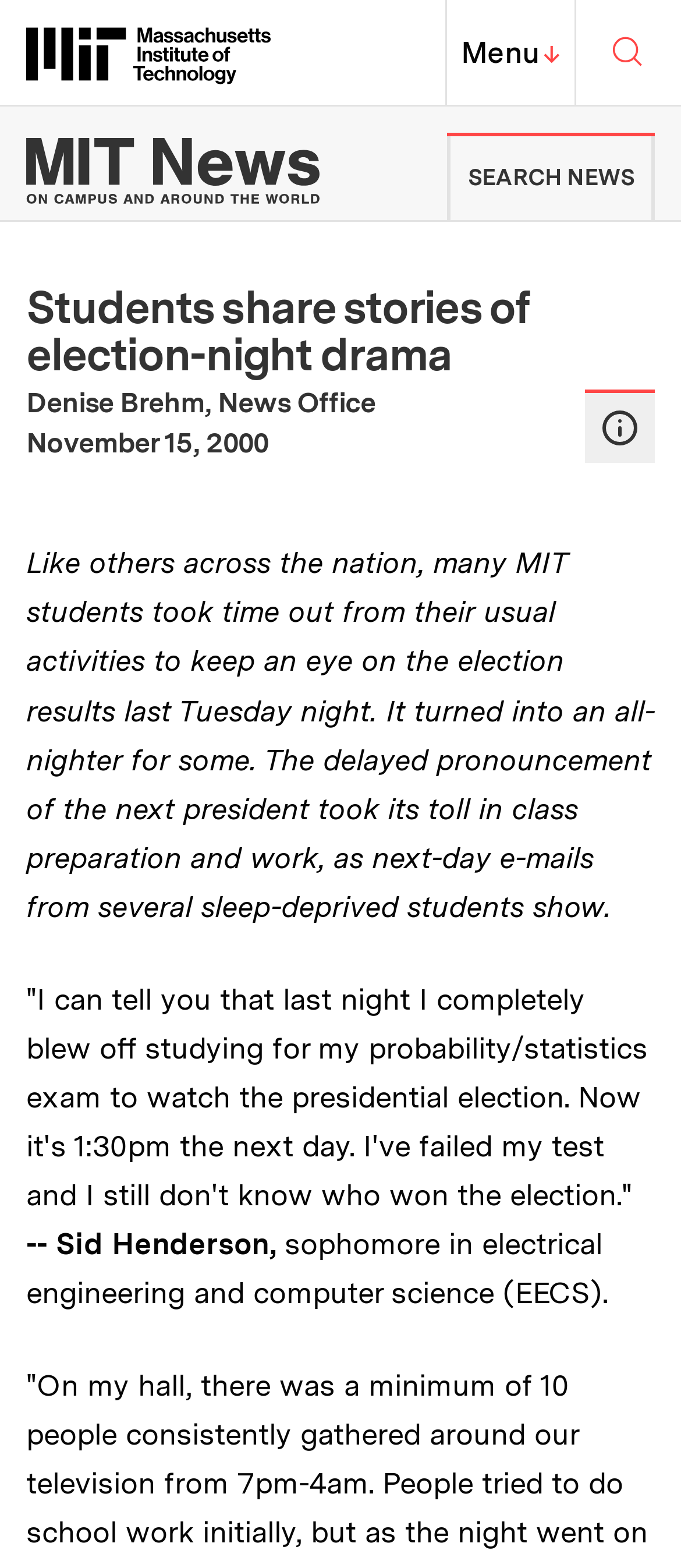Bounding box coordinates are specified in the format (top-left x, top-left y, bottom-right x, bottom-right y). All values are floating point numbers bounded between 0 and 1. Please provide the bounding box coordinate of the region this sentence describes: Press Inquiries

[0.859, 0.249, 0.962, 0.296]